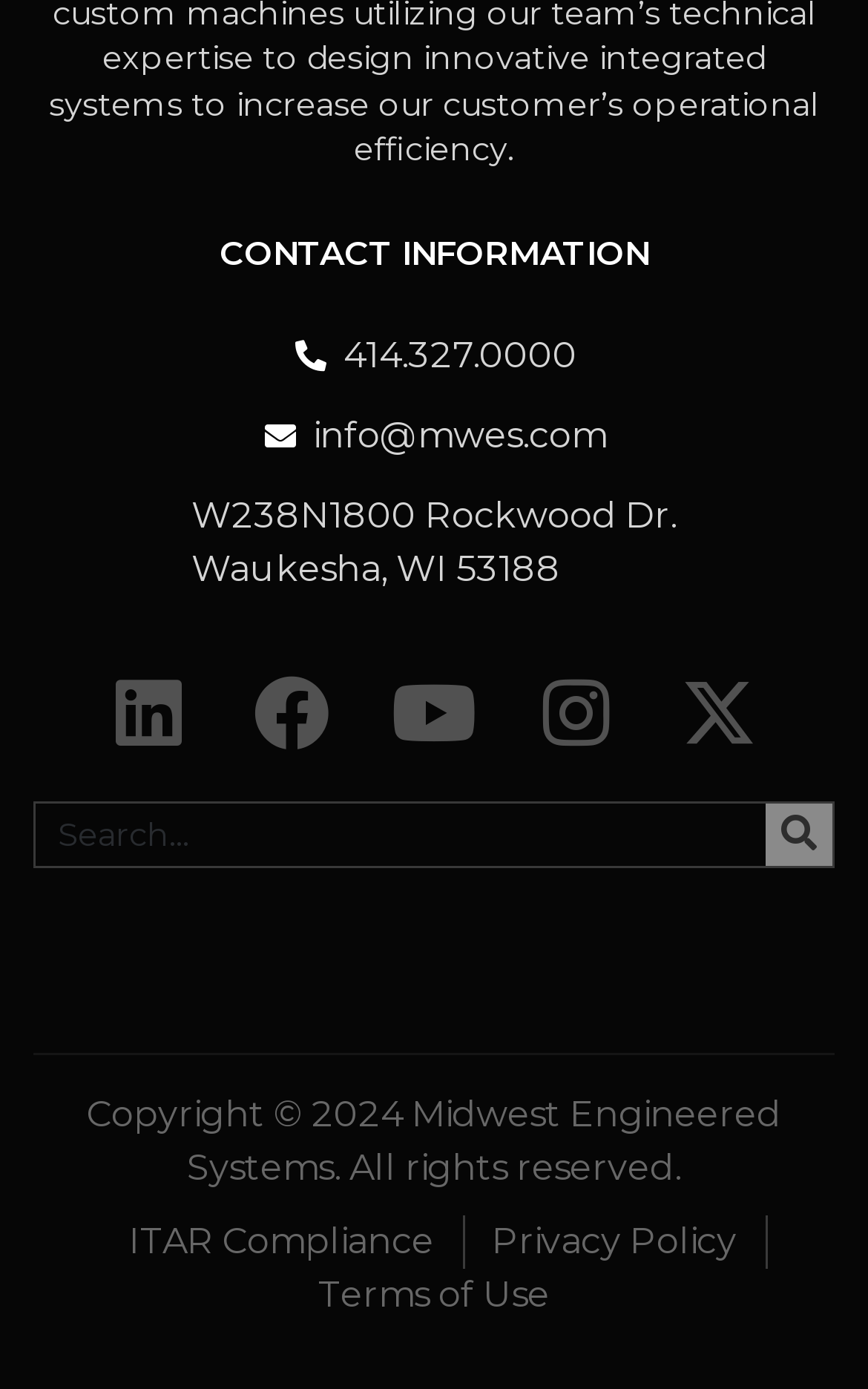Please specify the bounding box coordinates of the clickable region necessary for completing the following instruction: "Visit the Linkedin page". The coordinates must consist of four float numbers between 0 and 1, i.e., [left, top, right, bottom].

[0.128, 0.485, 0.215, 0.54]